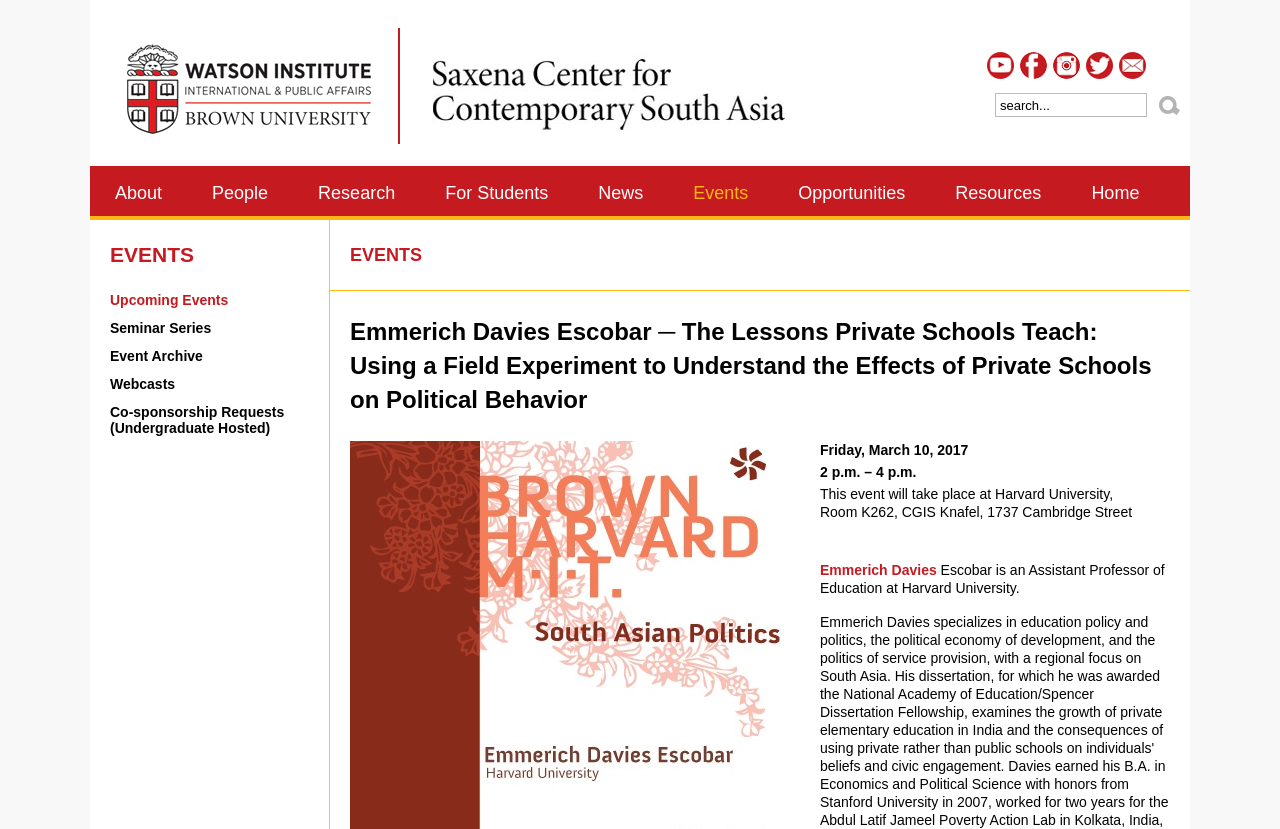Use one word or a short phrase to answer the question provided: 
Who is the speaker of the event?

Emmerich Davies Escobar